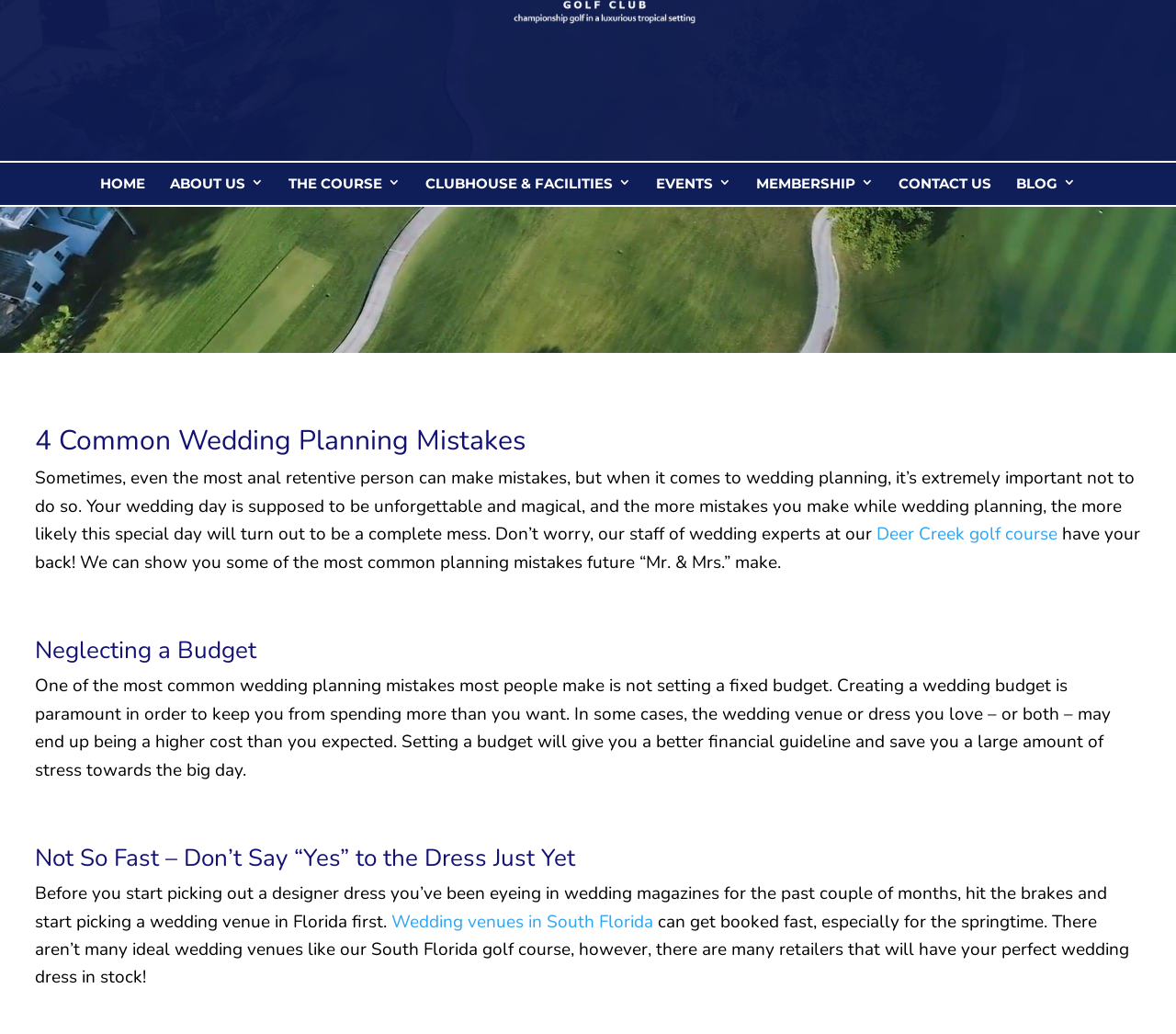Based on the element description: "Privacy Policy", identify the bounding box coordinates for this UI element. The coordinates must be four float numbers between 0 and 1, listed as [left, top, right, bottom].

None